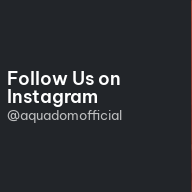Elaborate on the details you observe in the image.

The image features a promotional section encouraging viewers to connect on social media. It prominently displays the heading "Follow Us on Instagram," inviting users to engage with the brand. Below this heading, the Instagram handle "@aquadomofficial" is showcased, suggesting followers can stay updated with the latest content and offerings from Aquadom. The background is dark, providing a striking contrast that enhances the visibility of the text, making the call to action clear and appealing to potential followers.